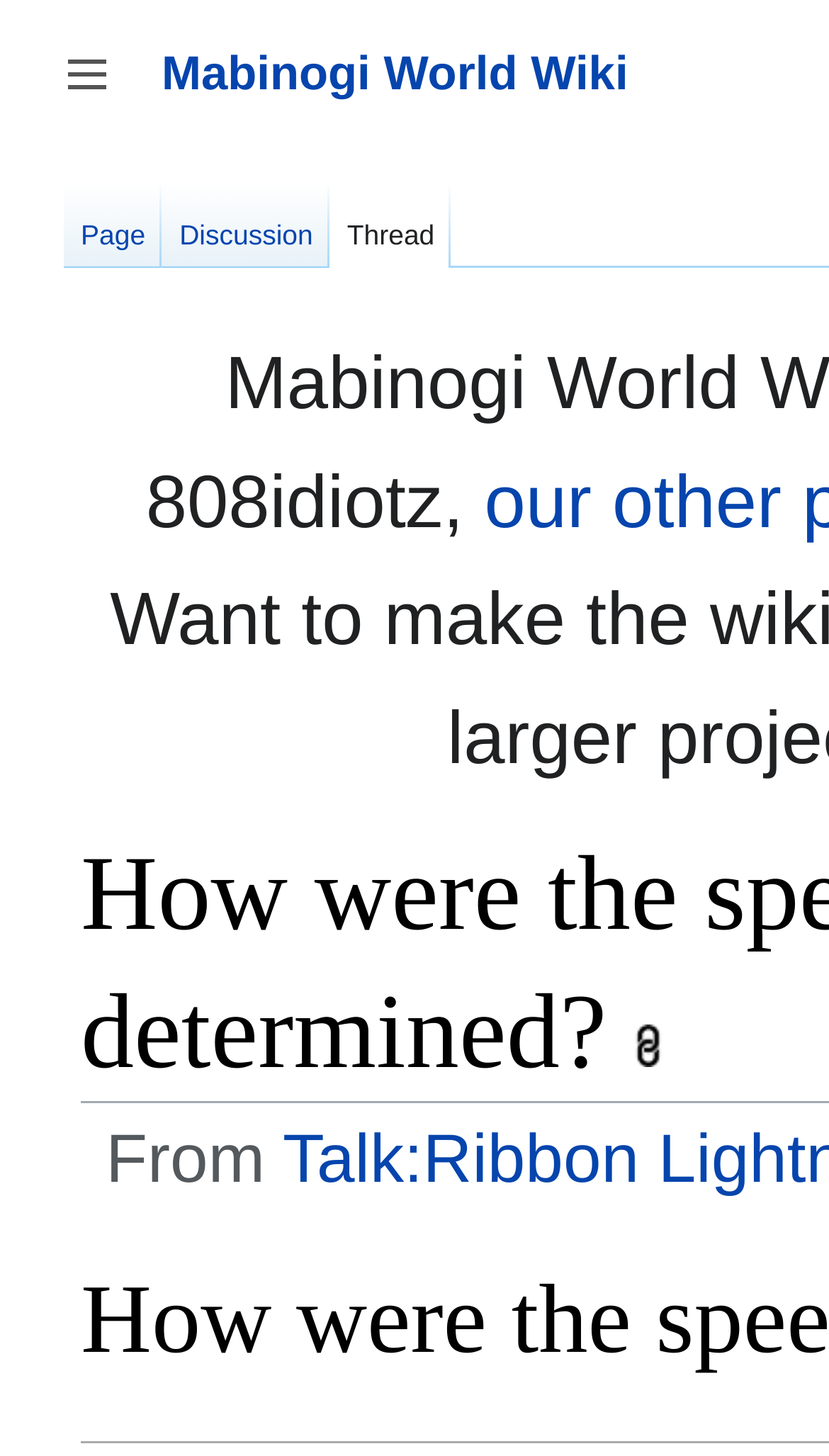Please respond in a single word or phrase: 
What is the text next to the 'mini' image?

From